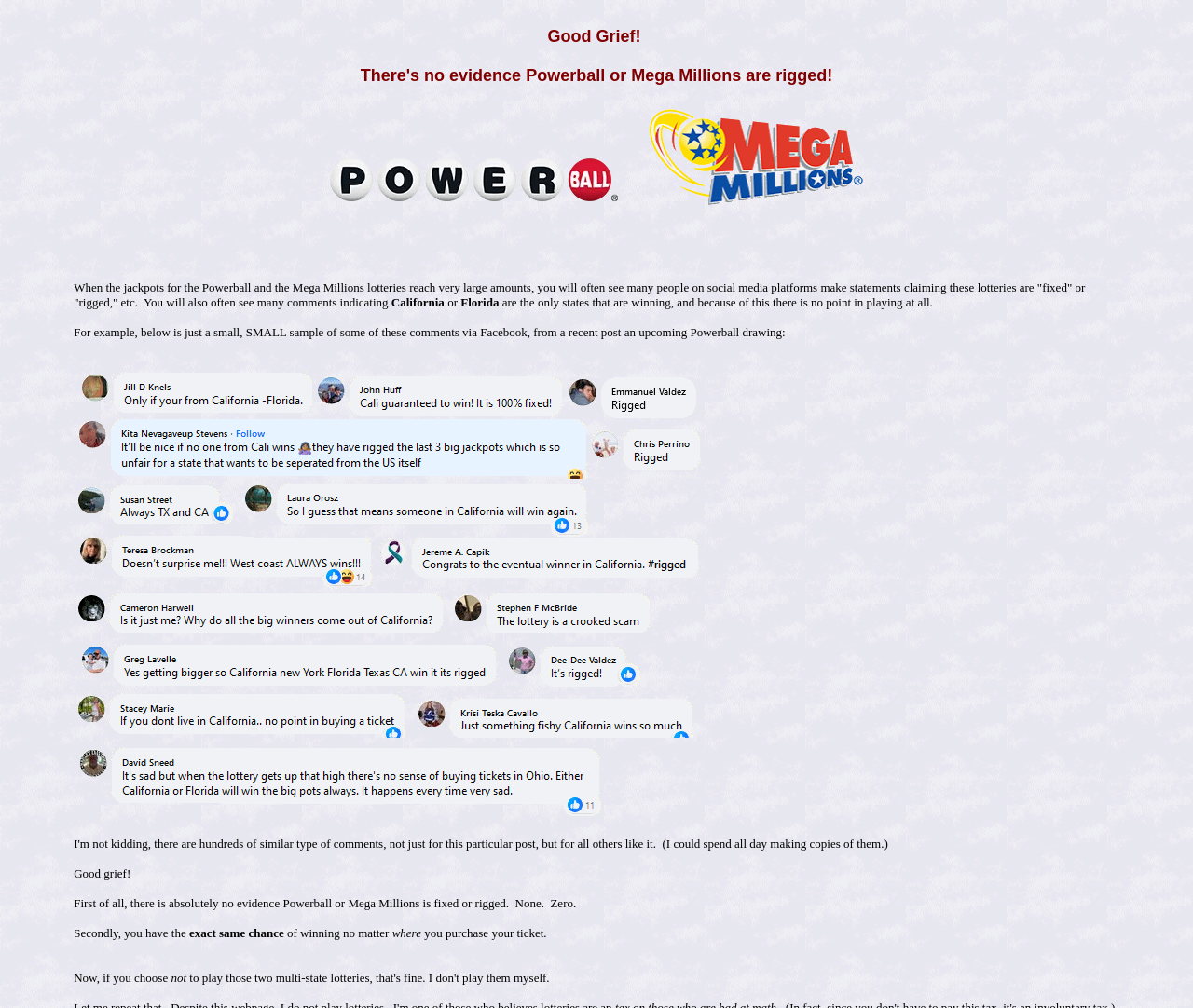Give a detailed explanation of the elements present on the webpage.

The webpage appears to be an article or blog post that discusses the legitimacy of lotteries, specifically Powerball and Mega Millions. At the top of the page, there is a heading that reads "Good Grief!" in a relatively large font size. Below this heading, there is a brief paragraph that asserts that there is no evidence to suggest that these lotteries are rigged or fixed.

The main content of the page is a series of short sentences or phrases that are arranged in a vertical column. The text is divided into several sections, with each section addressing a different point related to the lottery. The first section states that there is no evidence to support the claim that the lotteries are rigged. The second section explains that each player has the same chance of winning, regardless of where they purchase their ticket.

The text is arranged in a clear and easy-to-read format, with each section separated by a small gap. There are no images on the page, and the focus is solely on the text content. The overall tone of the page appears to be informative and conversational, with the author presenting their argument in a clear and concise manner.